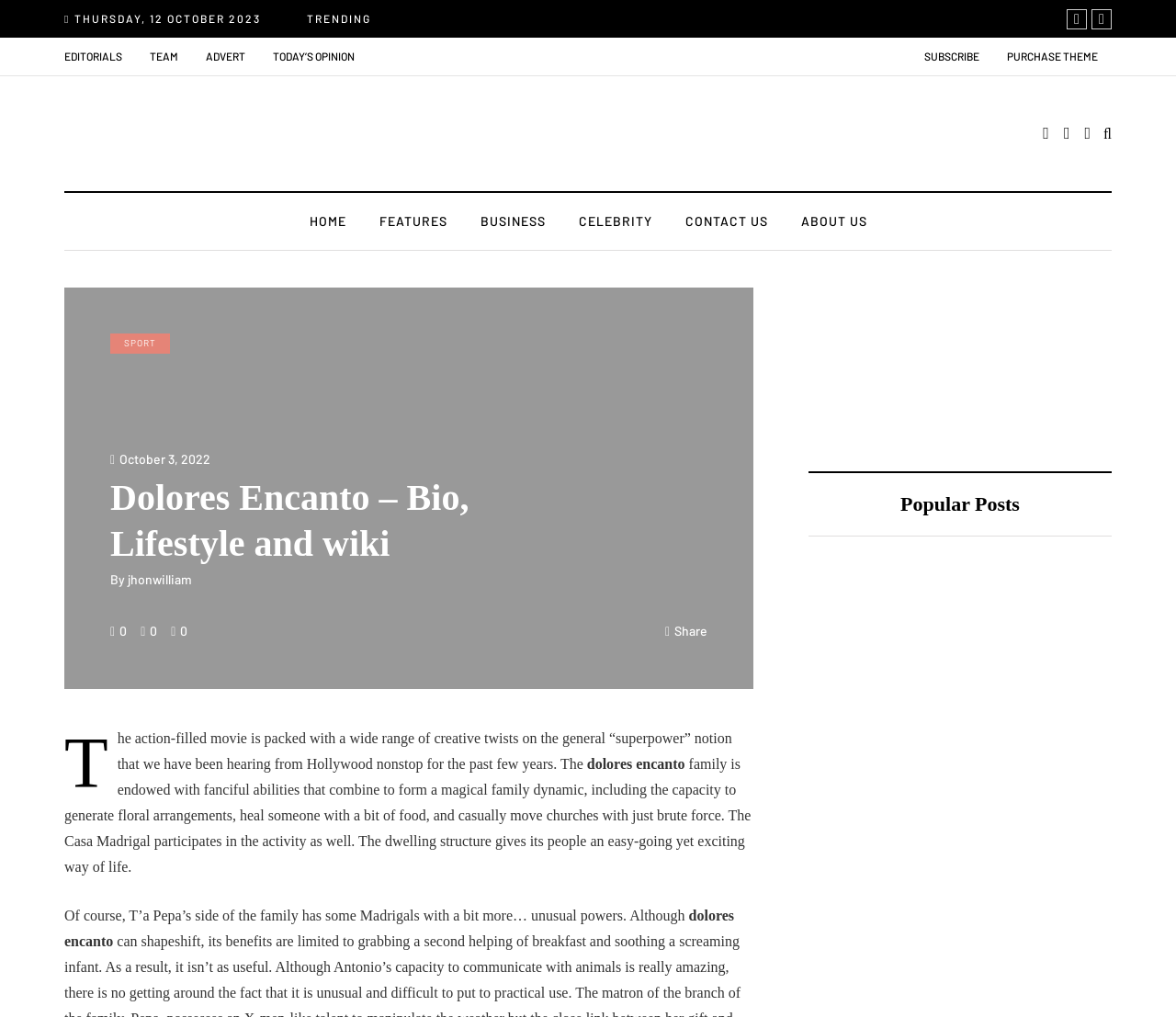Please determine the bounding box coordinates of the clickable area required to carry out the following instruction: "Click the 'REAL ESTATE RECRUITMENT CONSULTANT' link". The coordinates must be four float numbers between 0 and 1, represented as [left, top, right, bottom].

None